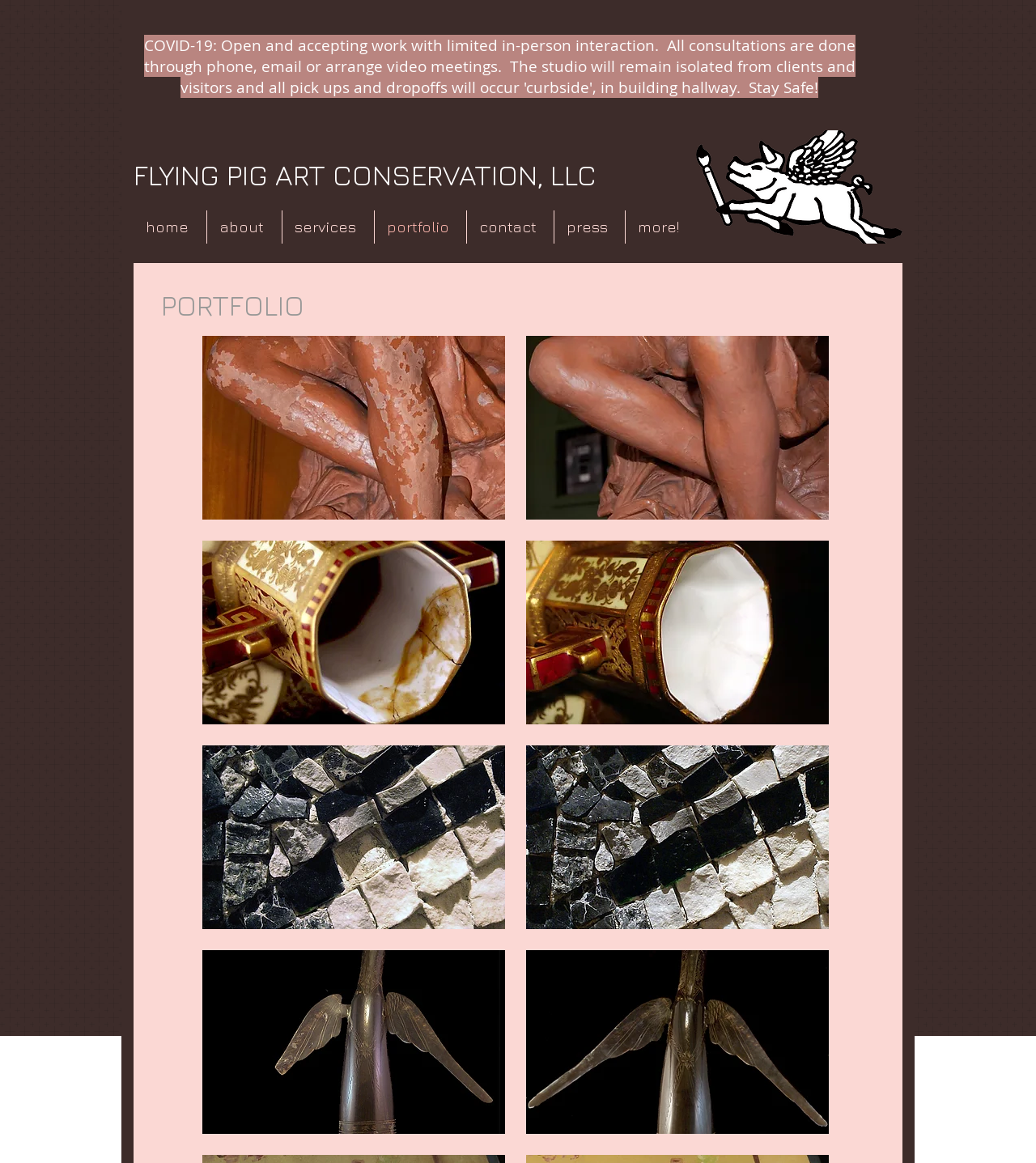What is the current status of the studio?
Refer to the image and give a detailed answer to the query.

The COVID-19 notice at the top of the webpage indicates that the studio is open, but with limited in-person interaction, and all consultations are done through phone, email, or video meetings.